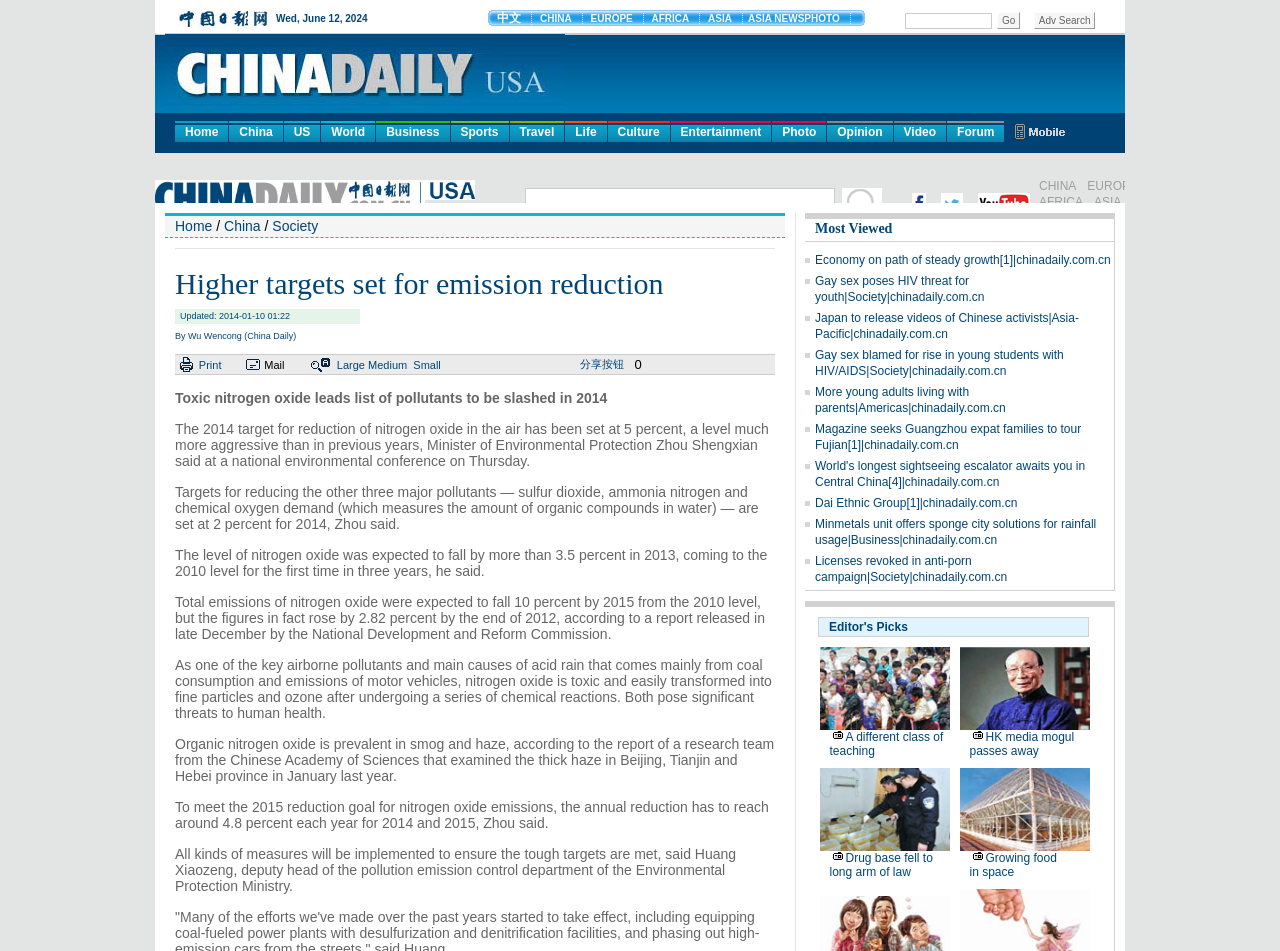Locate the bounding box coordinates of the area where you should click to accomplish the instruction: "Click the 'Most Viewed' heading".

[0.629, 0.23, 0.87, 0.254]